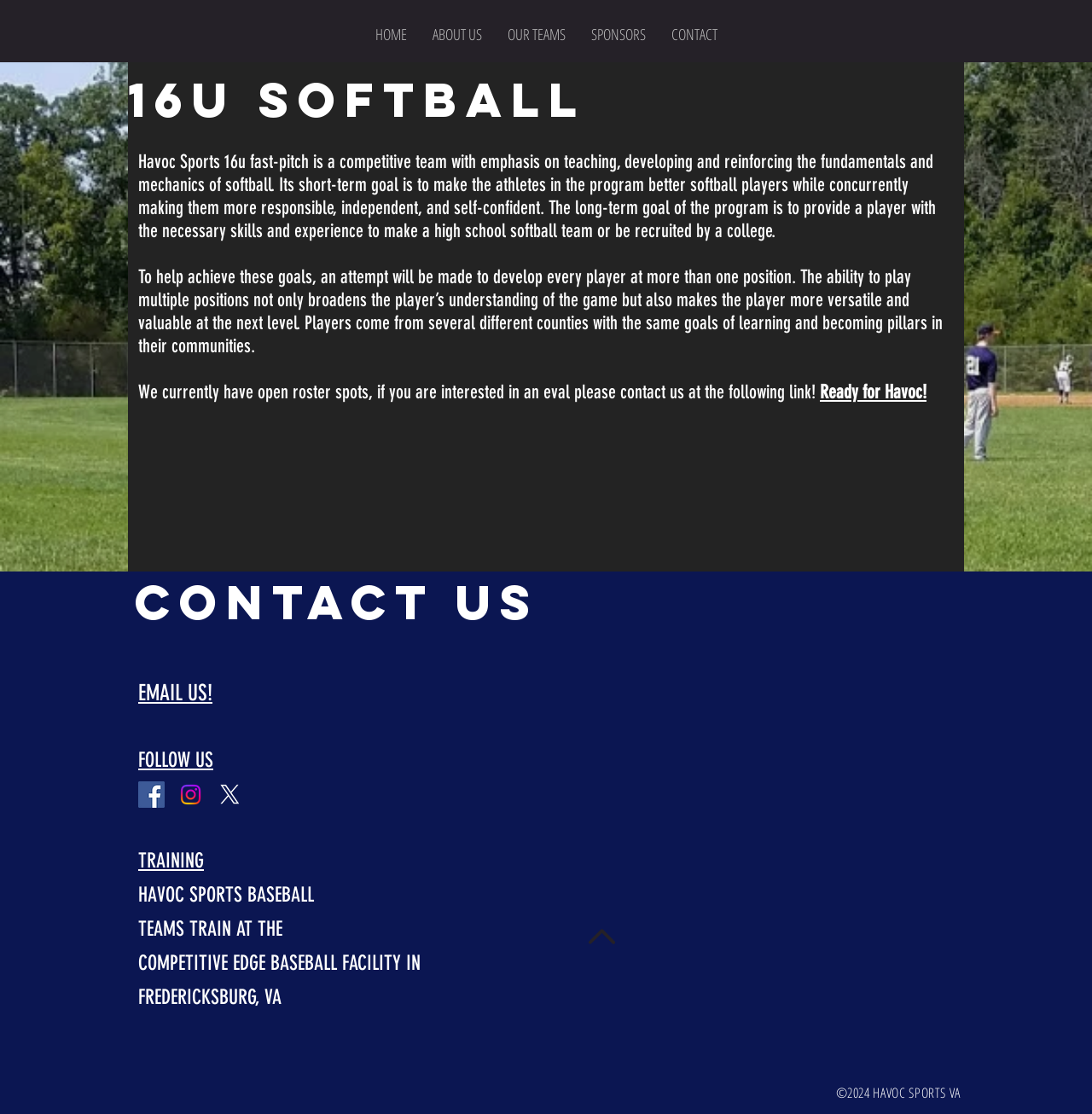Carefully examine the image and provide an in-depth answer to the question: What is the name of the softball team?

I found the answer by looking at the heading '16u SOFTBALL' and the StaticText 'Havoc Sports 16u fast-pitch is a competitive team...' which indicates that the team name is Havoc Sports 16u.